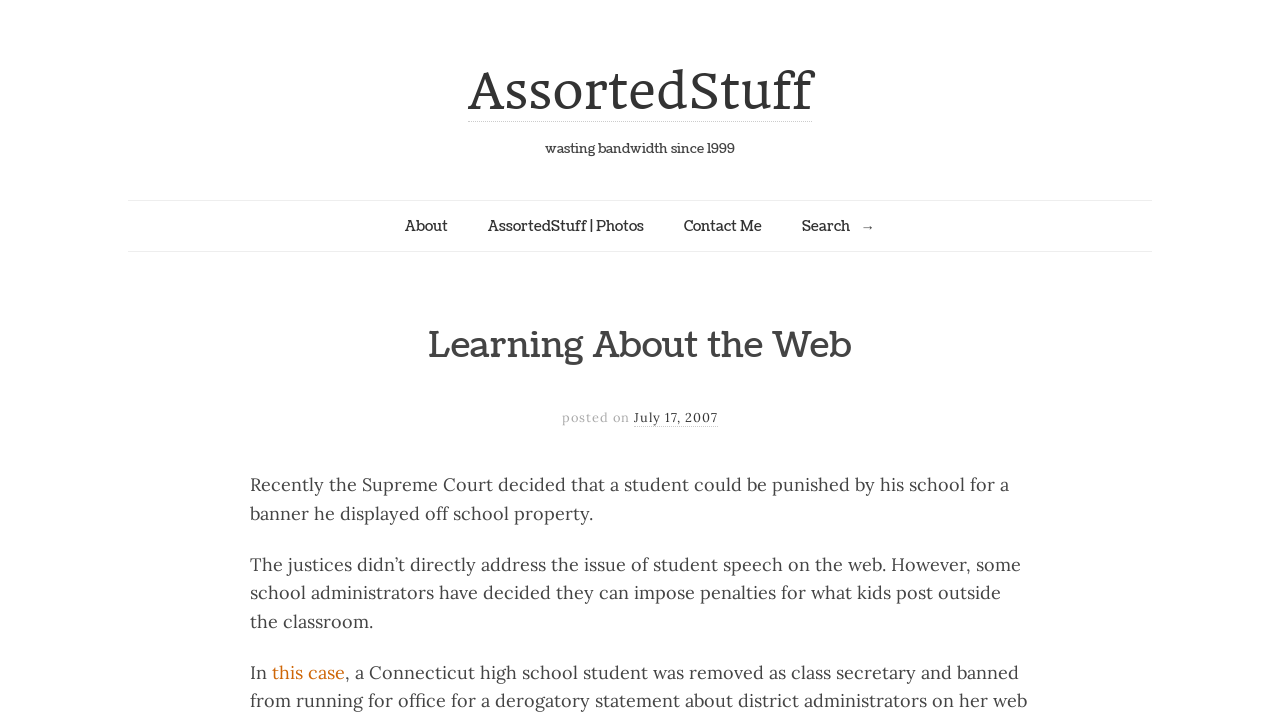From the webpage screenshot, identify the region described by Contact Me. Provide the bounding box coordinates as (top-left x, top-left y, bottom-right x, bottom-right y), with each value being a floating point number between 0 and 1.

[0.534, 0.302, 0.595, 0.334]